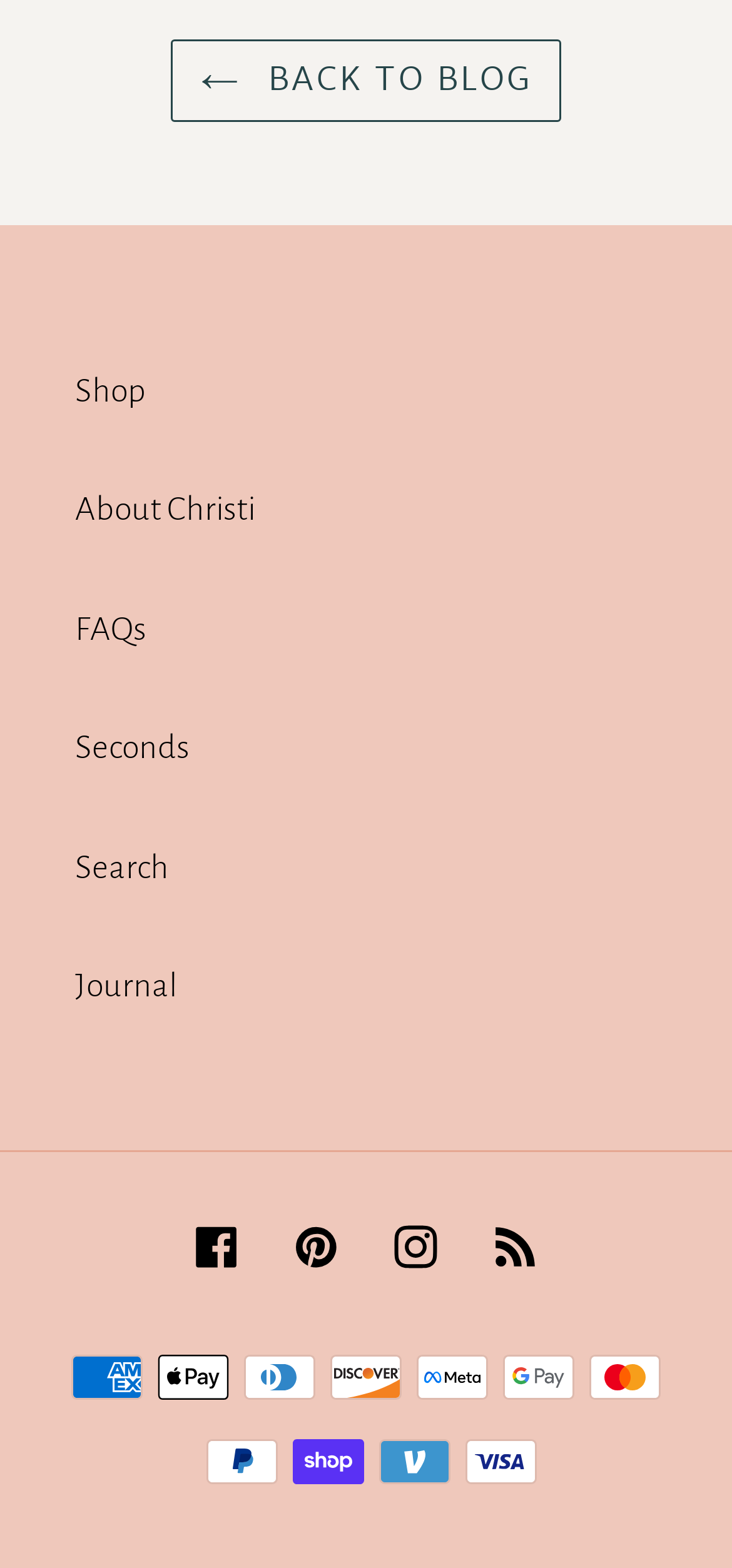Using the provided description About Christi, find the bounding box coordinates for the UI element. Provide the coordinates in (top-left x, top-left y, bottom-right x, bottom-right y) format, ensuring all values are between 0 and 1.

[0.103, 0.314, 0.349, 0.337]